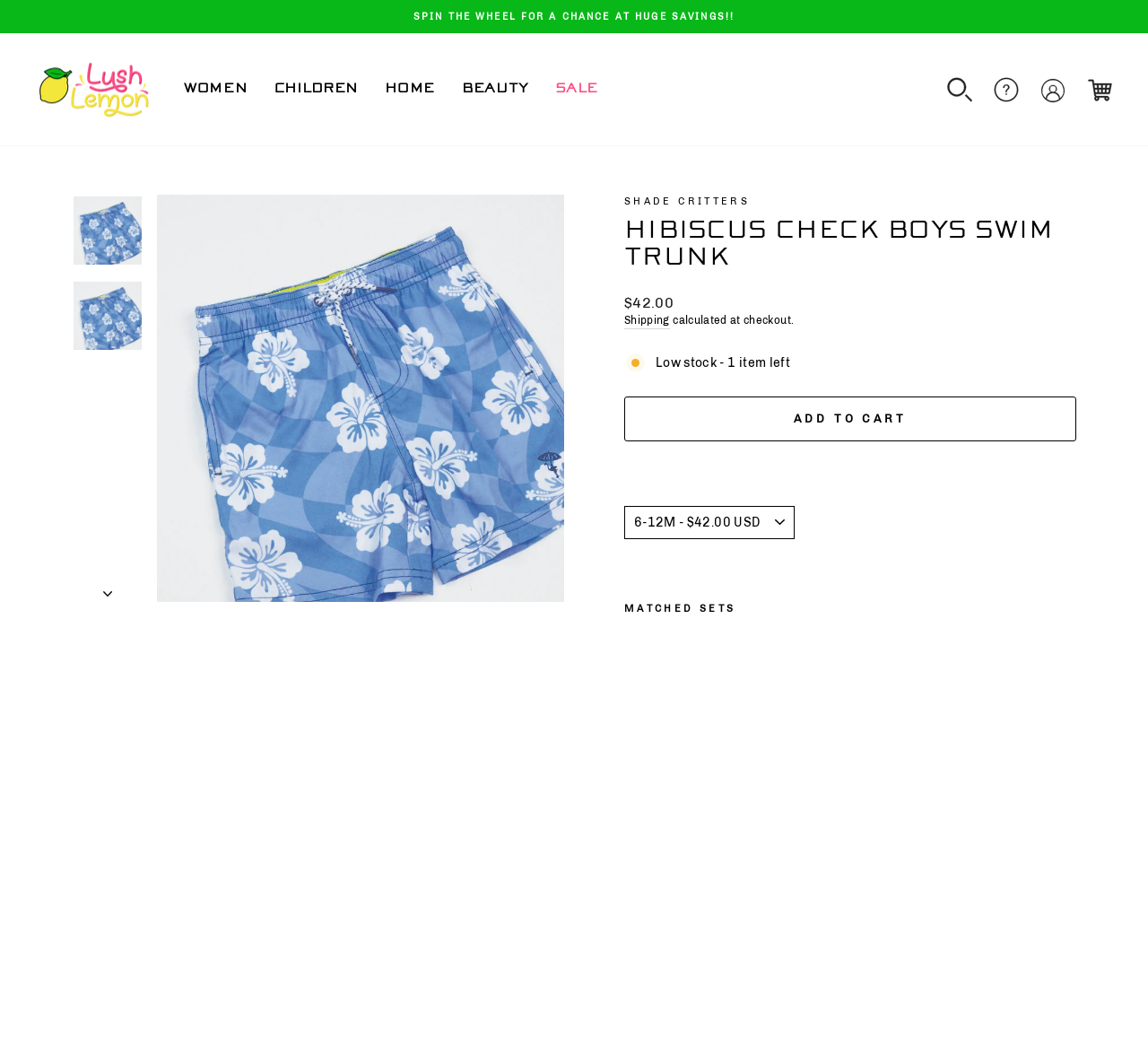What is the price of the Hibiscus Check Boys Swim Trunk?
Use the image to answer the question with a single word or phrase.

$42.00